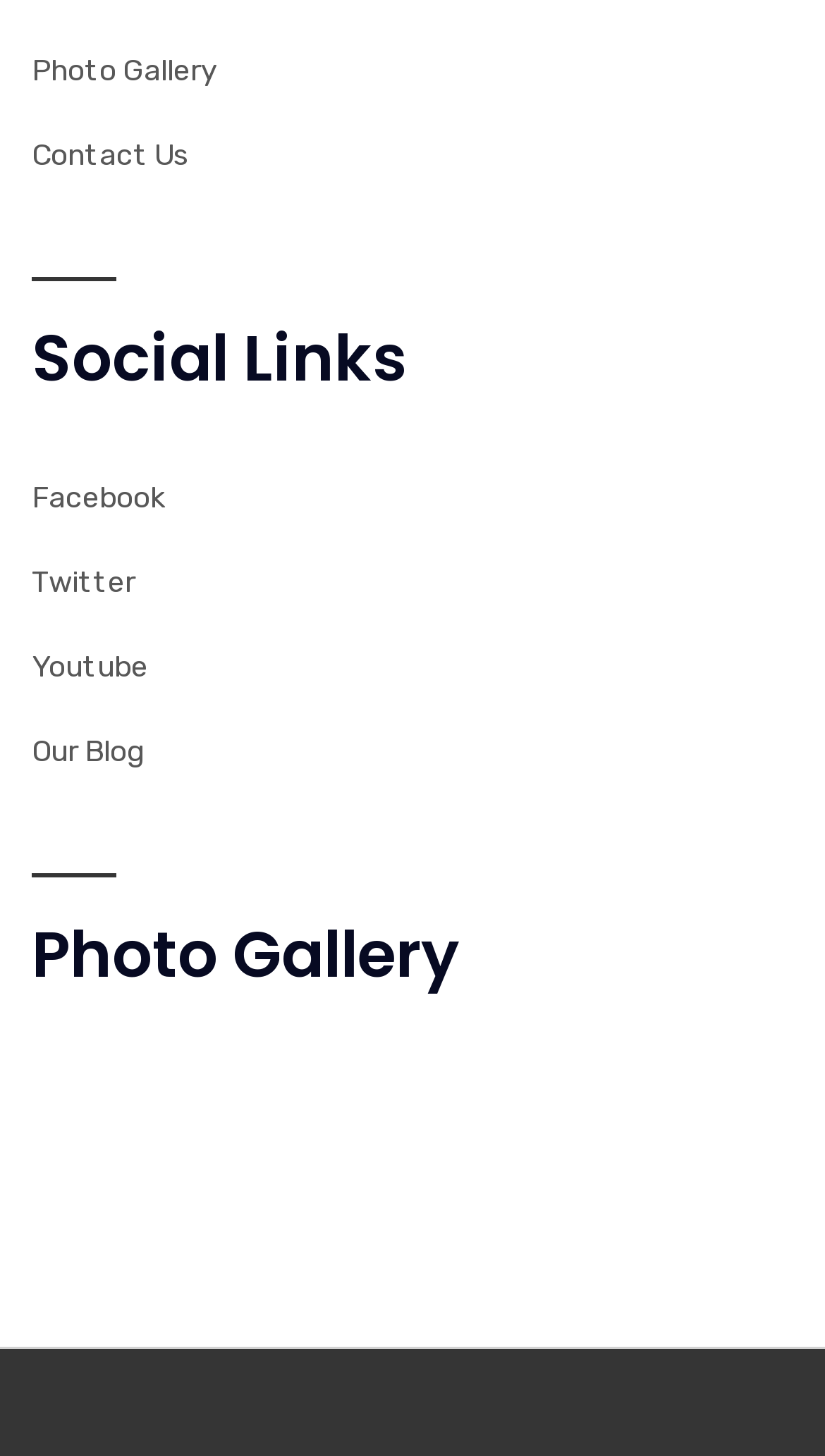Use a single word or phrase to answer the question:
What is the last gallery link?

Gallery 2